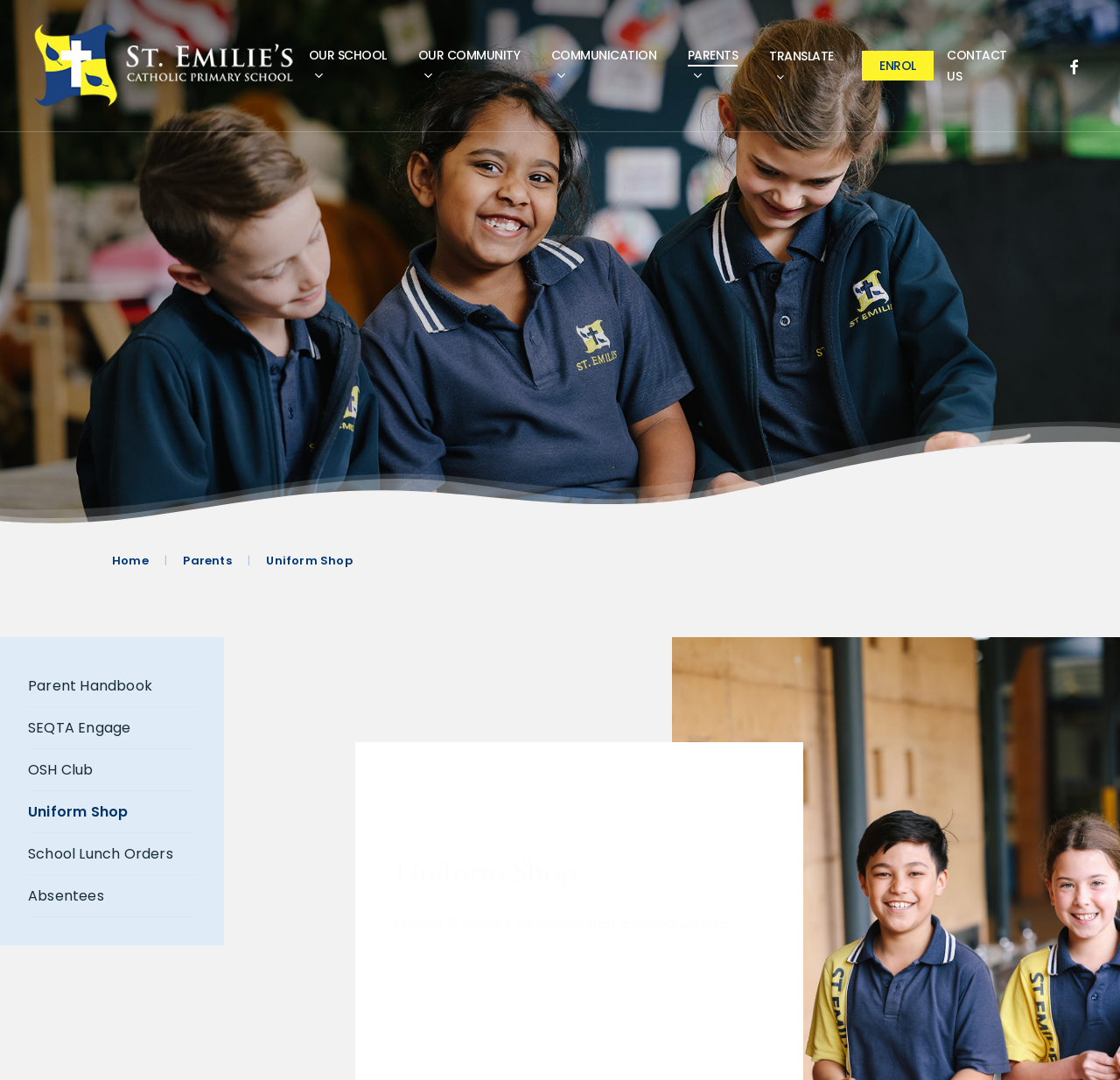Please find the bounding box coordinates in the format (top-left x, top-left y, bottom-right x, bottom-right y) for the given element description. Ensure the coordinates are floating point numbers between 0 and 1. Description: School Policies

[0.285, 0.256, 0.441, 0.284]